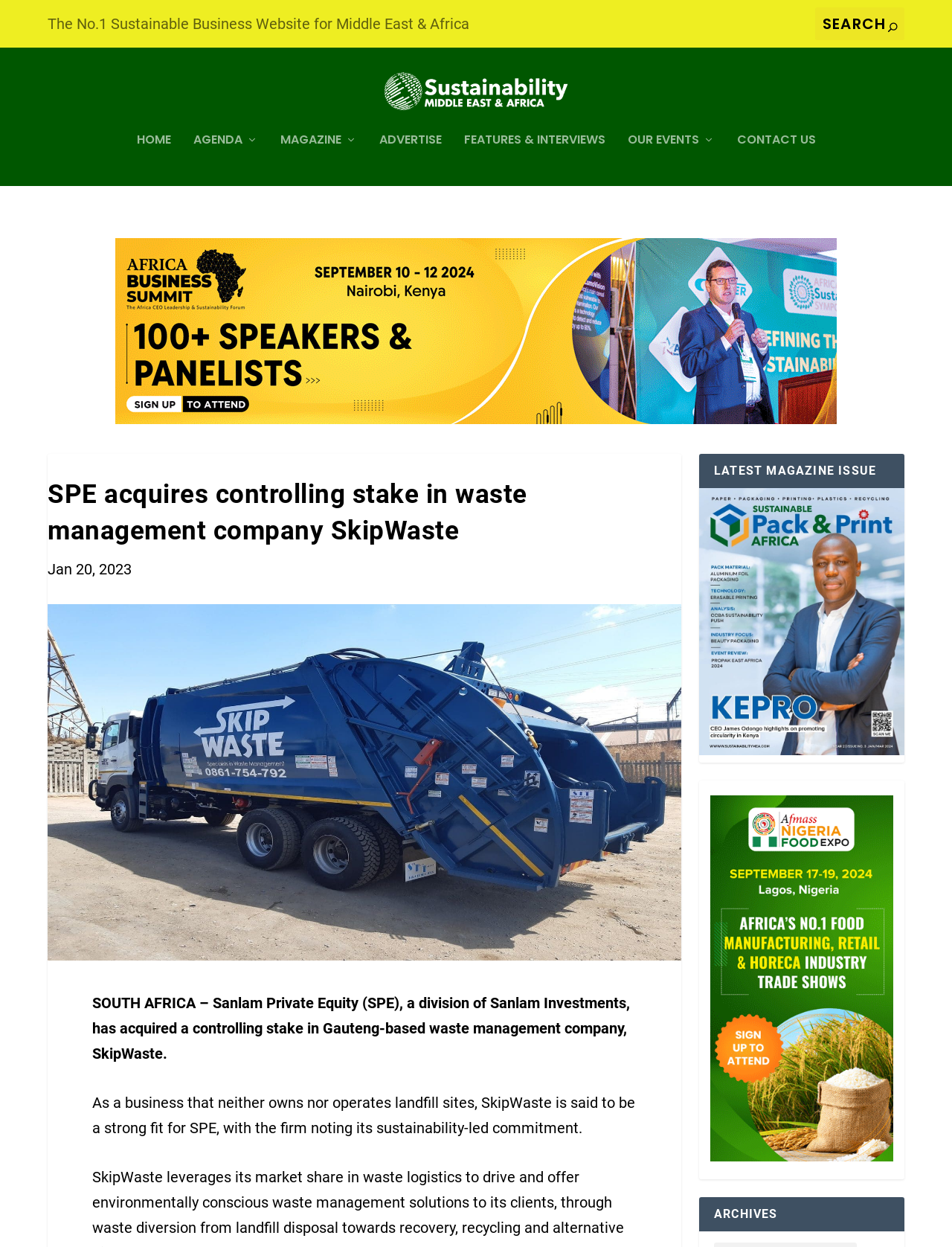Highlight the bounding box coordinates of the element that should be clicked to carry out the following instruction: "Read about SPE acquiring controlling stake in waste management company". The coordinates must be given as four float numbers ranging from 0 to 1, i.e., [left, top, right, bottom].

[0.05, 0.36, 0.716, 0.425]